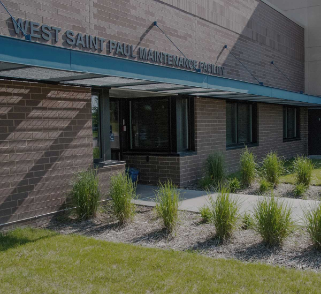Provide a single word or phrase answer to the question: 
What is the purpose of the facility?

Serving community maintenance and operational needs